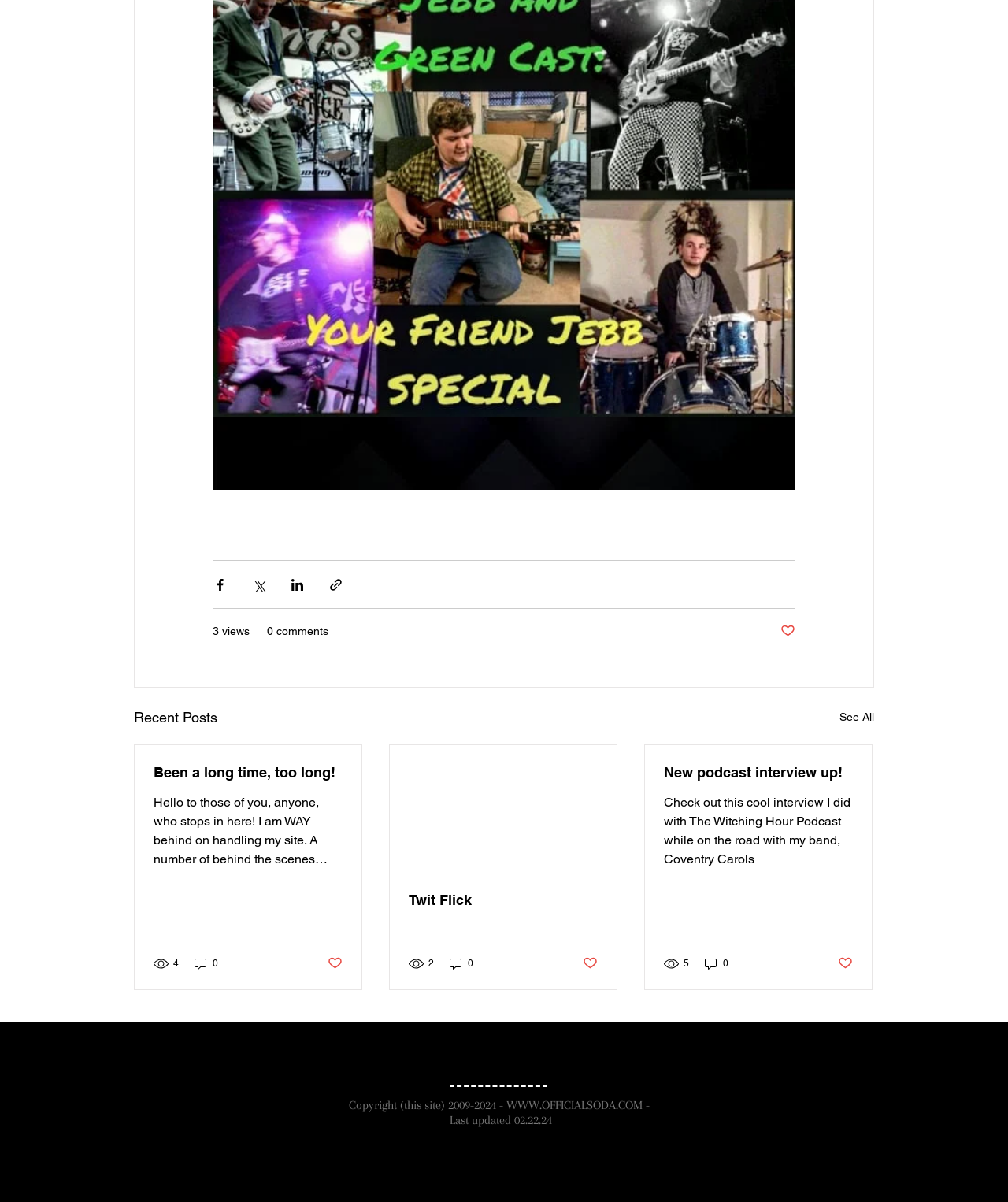Give a concise answer using one word or a phrase to the following question:
How many views does the first post have?

4 views